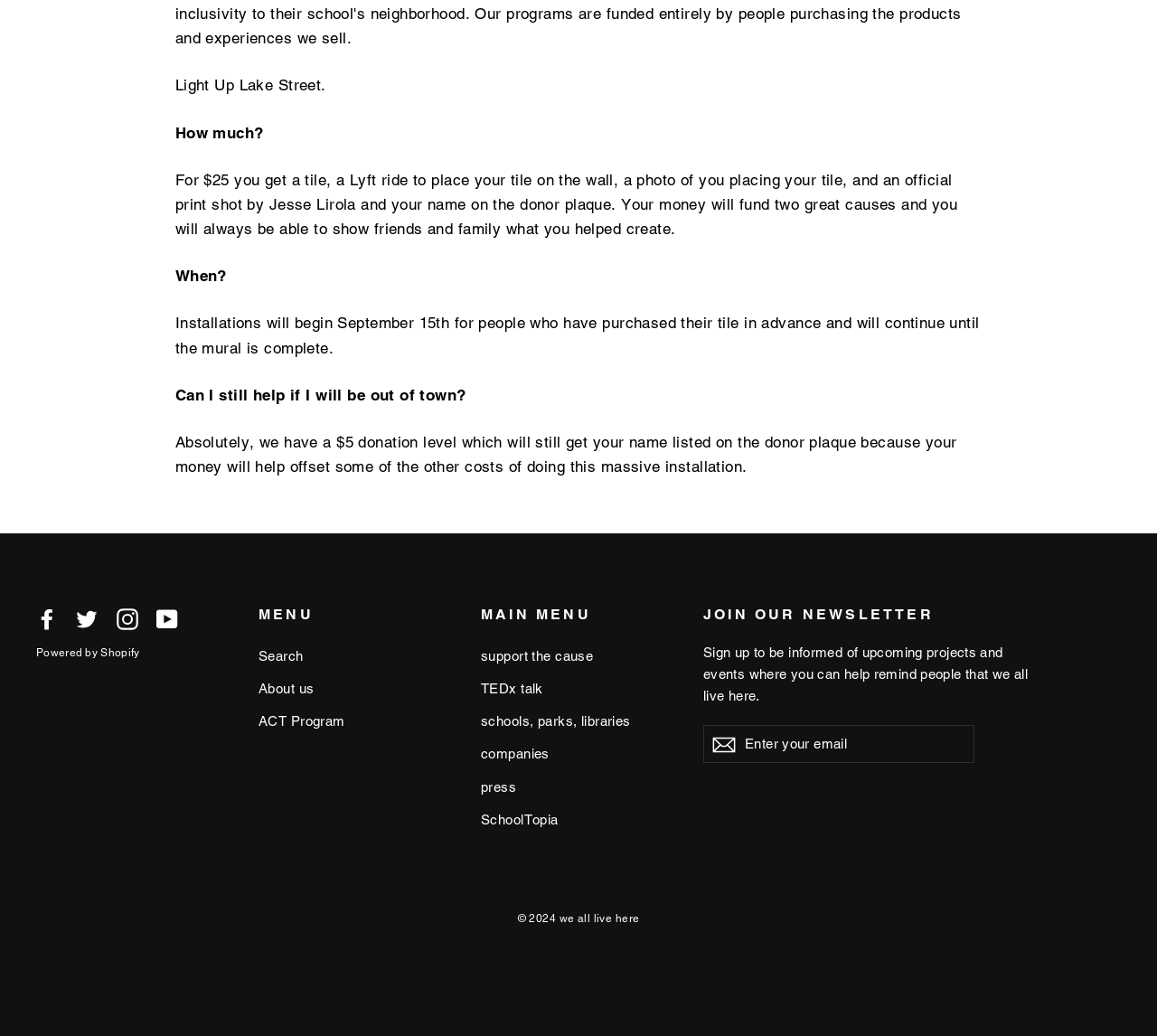What is the name of the project?
Using the information from the image, provide a comprehensive answer to the question.

The name of the project is mentioned in the first StaticText element with the text 'Light Up Lake Street.'